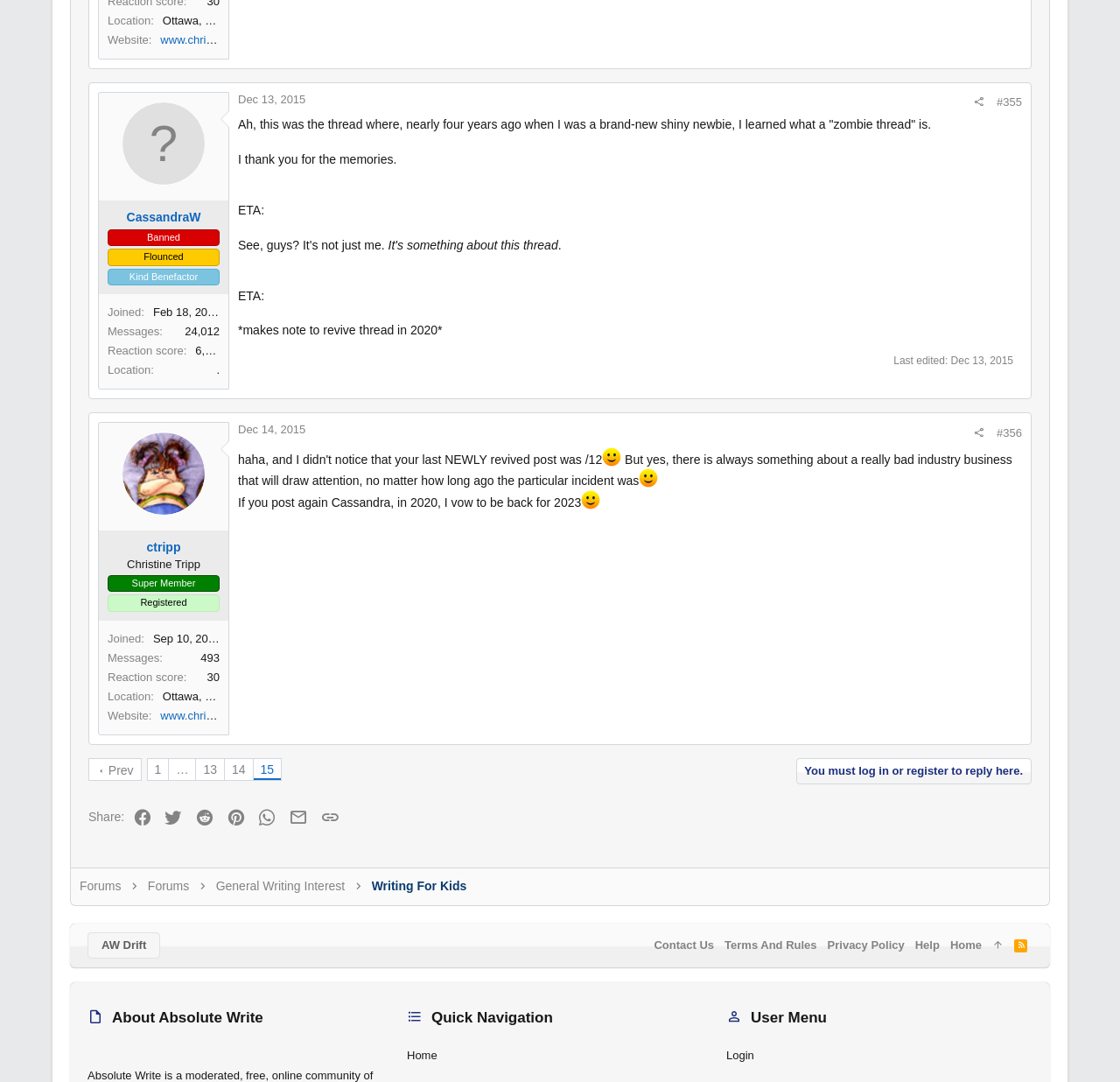Provide the bounding box coordinates of the section that needs to be clicked to accomplish the following instruction: "Check post details."

[0.212, 0.086, 0.273, 0.098]